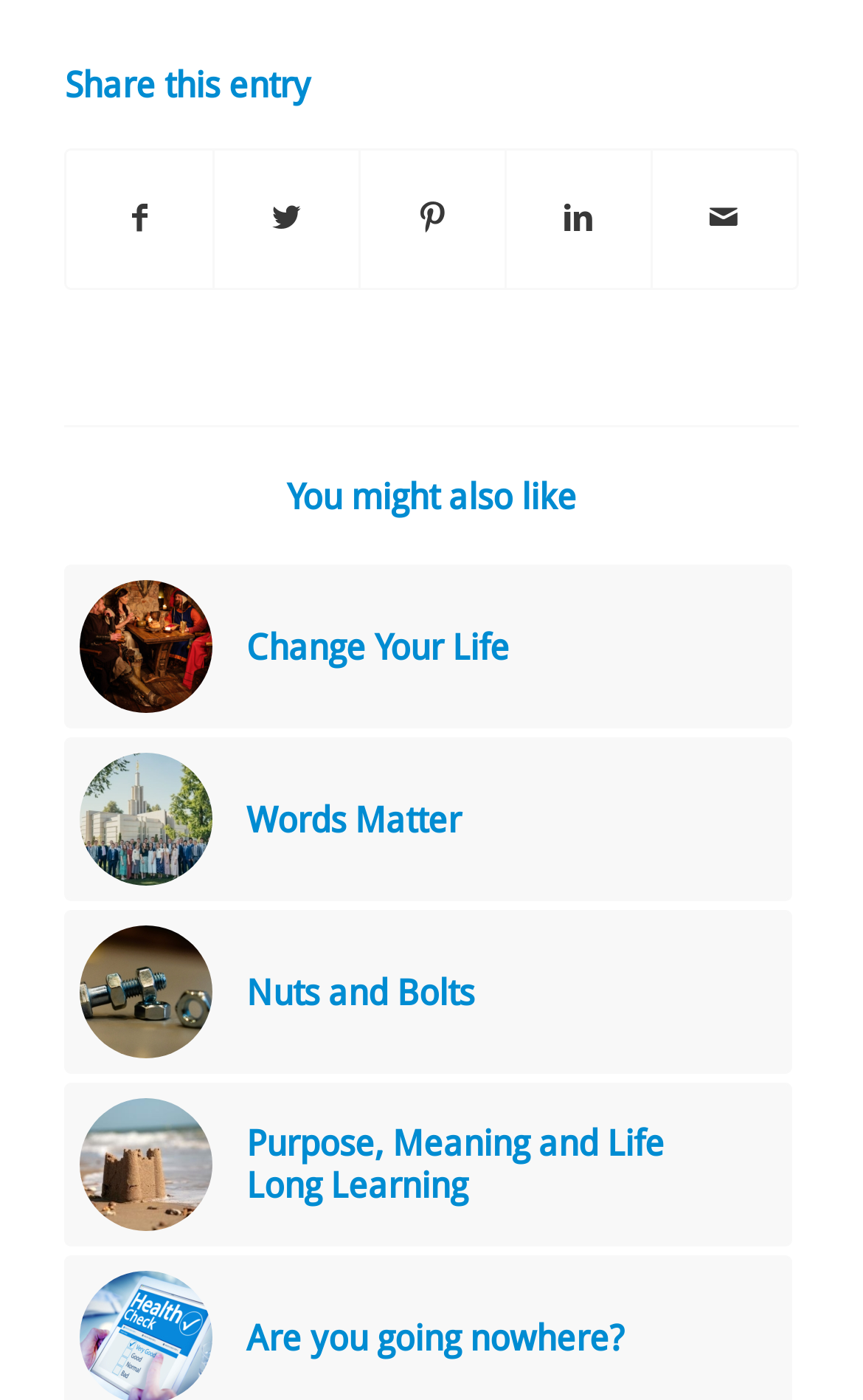Please answer the following question as detailed as possible based on the image: 
How many share options are available?

I counted the number of links under the 'Share this entry' heading, which are 'Share on Facebook', 'Share on Twitter', 'Share on Pinterest', 'Share on LinkedIn', and 'Share by Mail', totaling 6 share options.